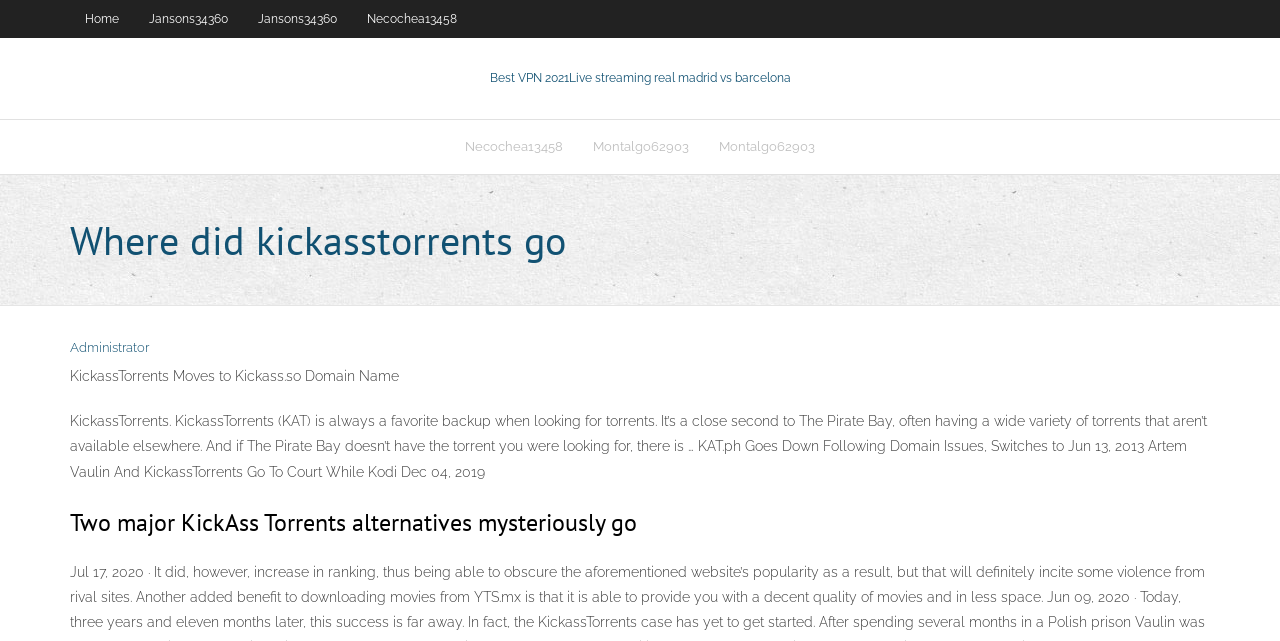Can you give a comprehensive explanation to the question given the content of the image?
What is the topic of the webpage?

I inferred the topic of the webpage by reading the various text elements, such as the heading 'Where did kickasstorrents go', the StaticText about KickassTorrents, and the mention of The Pirate Bay. This suggests that the webpage is discussing torrent sites and their availability.